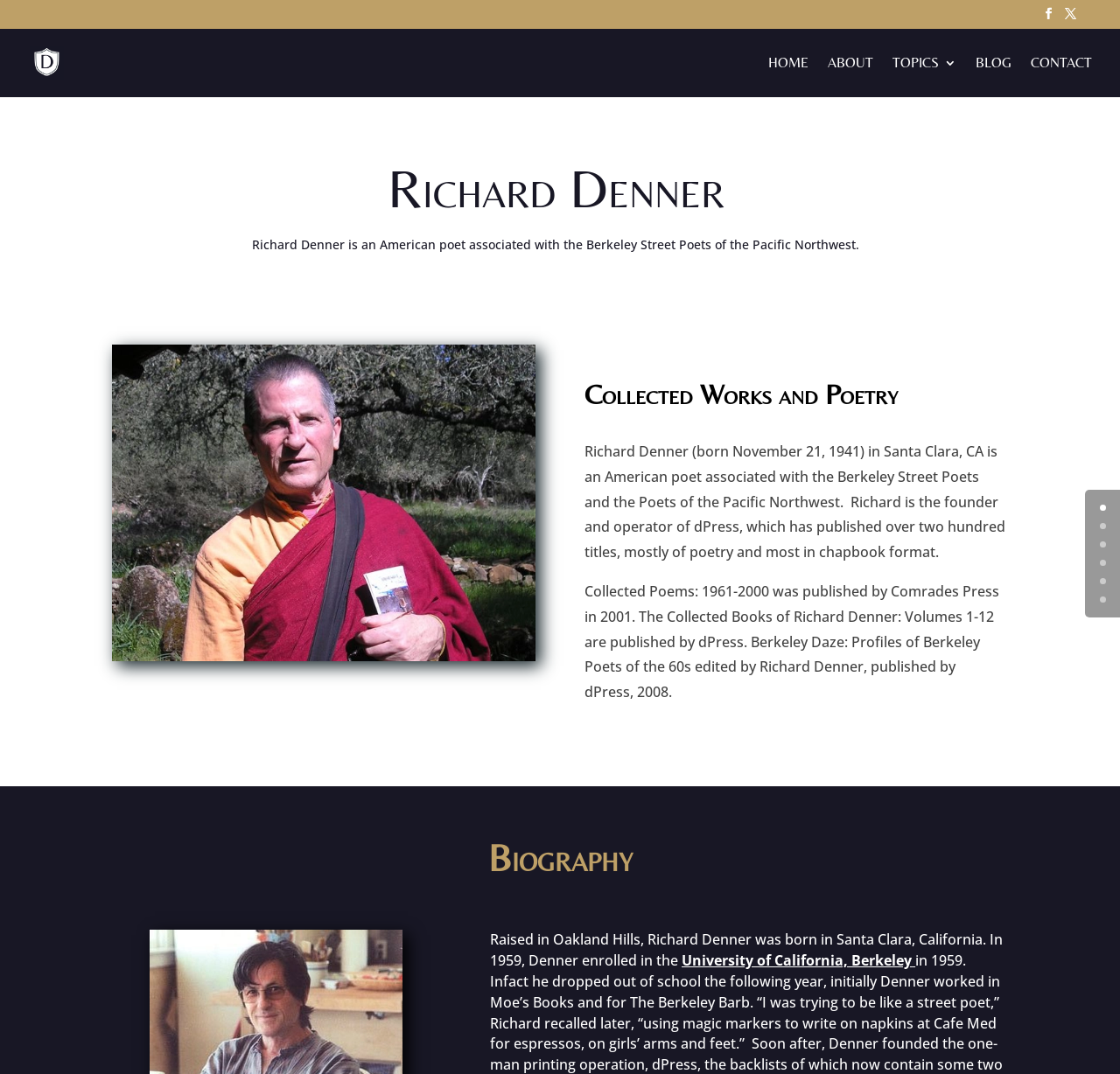Answer the following inquiry with a single word or phrase:
What is the title of the book published by Comrades Press in 2001?

Collected Poems: 1961-2000